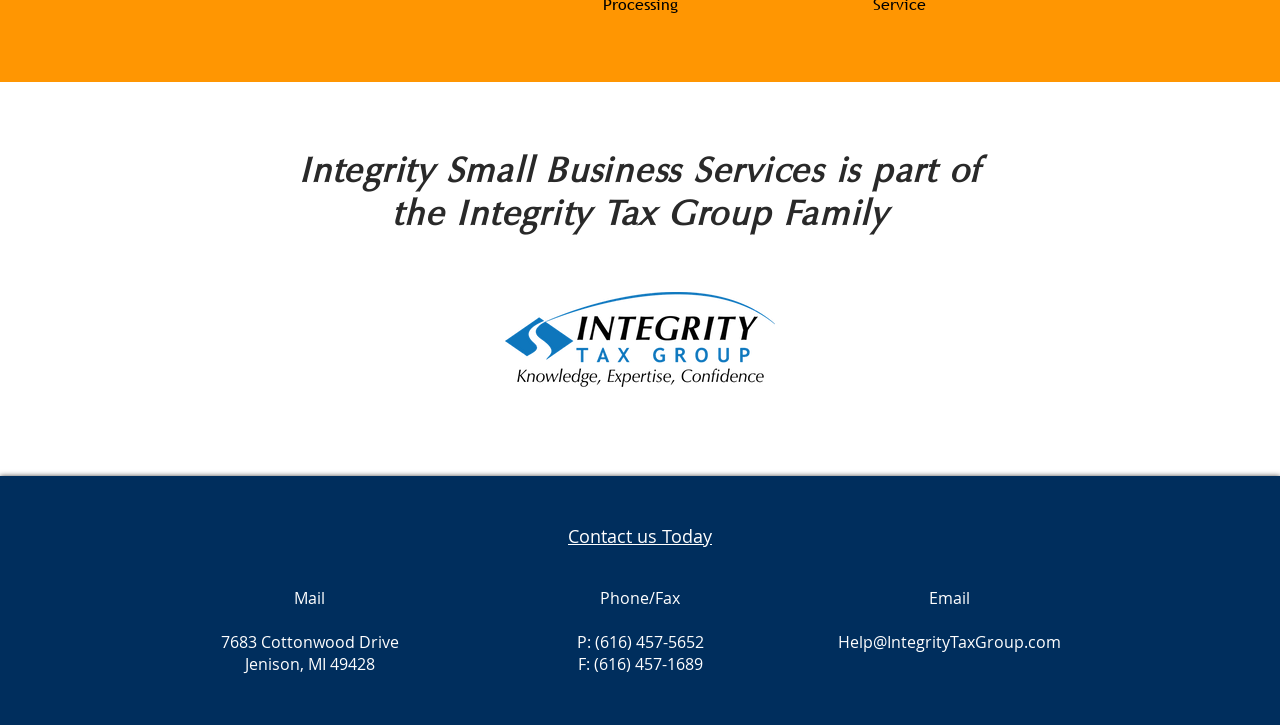Find the bounding box coordinates for the UI element whose description is: "Help@IntegrityTaxGroup.com". The coordinates should be four float numbers between 0 and 1, in the format [left, top, right, bottom].

[0.654, 0.87, 0.829, 0.901]